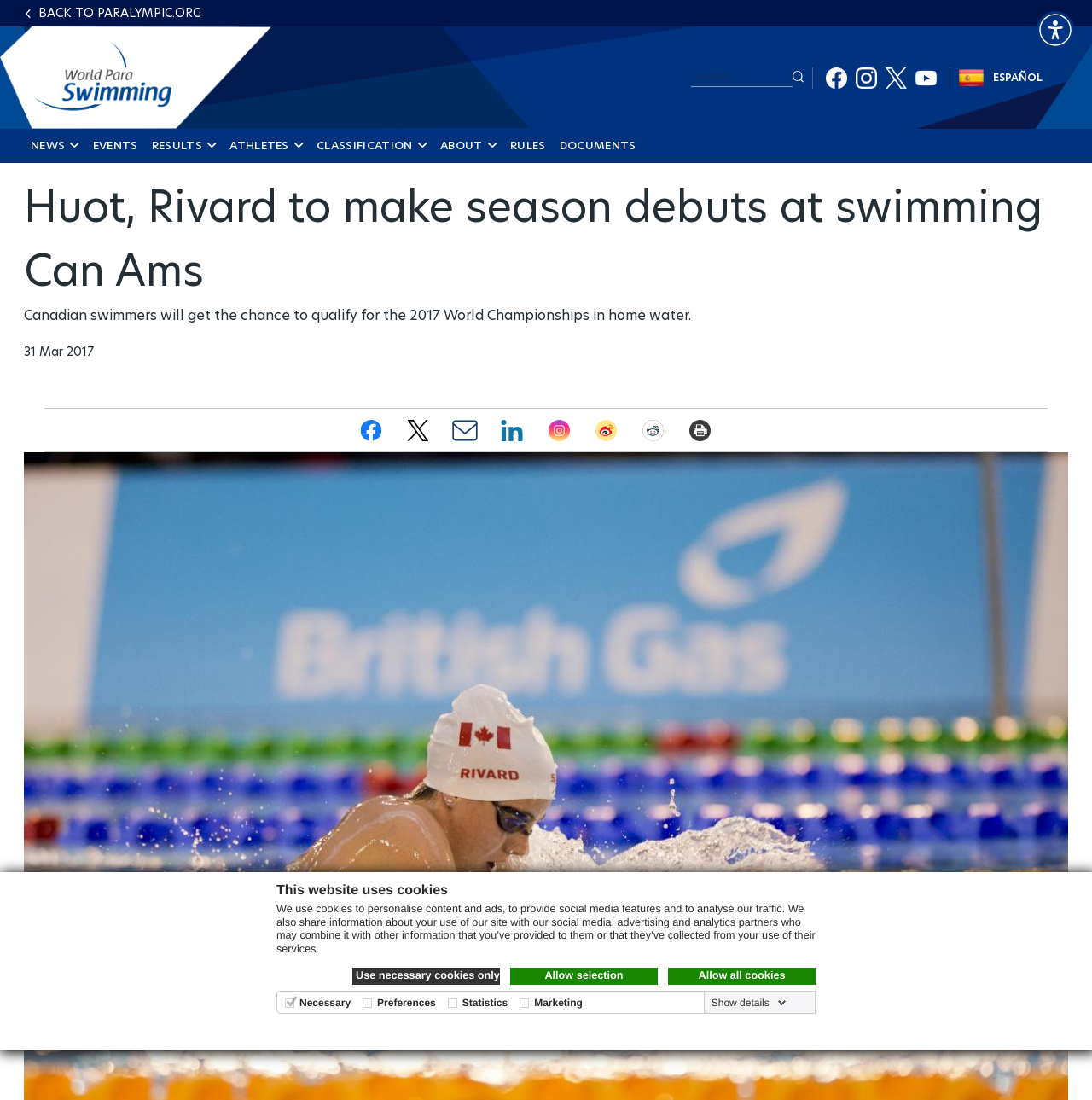Given the element description "Tuesday, November 17, 2020" in the screenshot, predict the bounding box coordinates of that UI element.

None